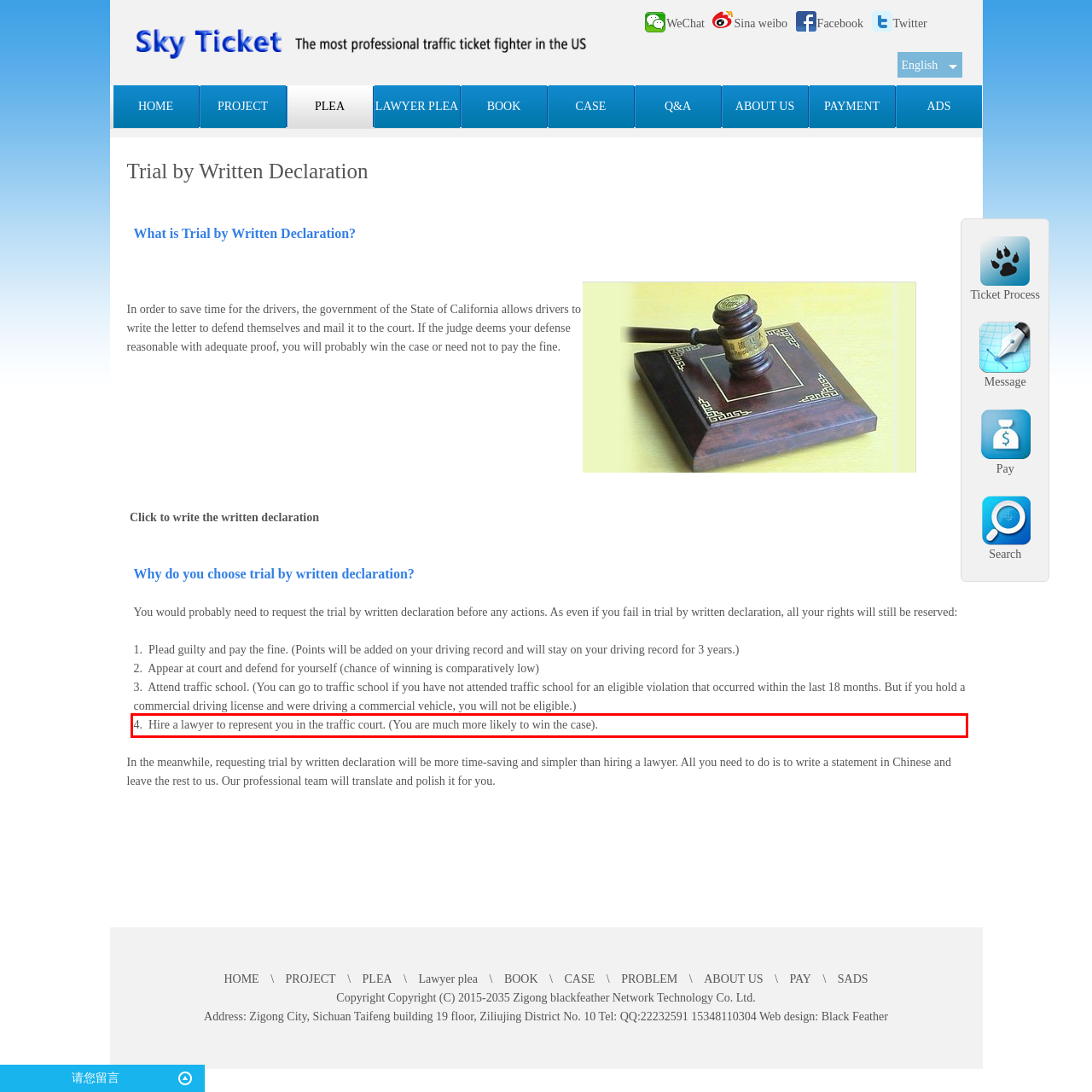You are looking at a screenshot of a webpage with a red rectangle bounding box. Use OCR to identify and extract the text content found inside this red bounding box.

4. Hire a lawyer to represent you in the traffic court. (You are much more likely to win the case).